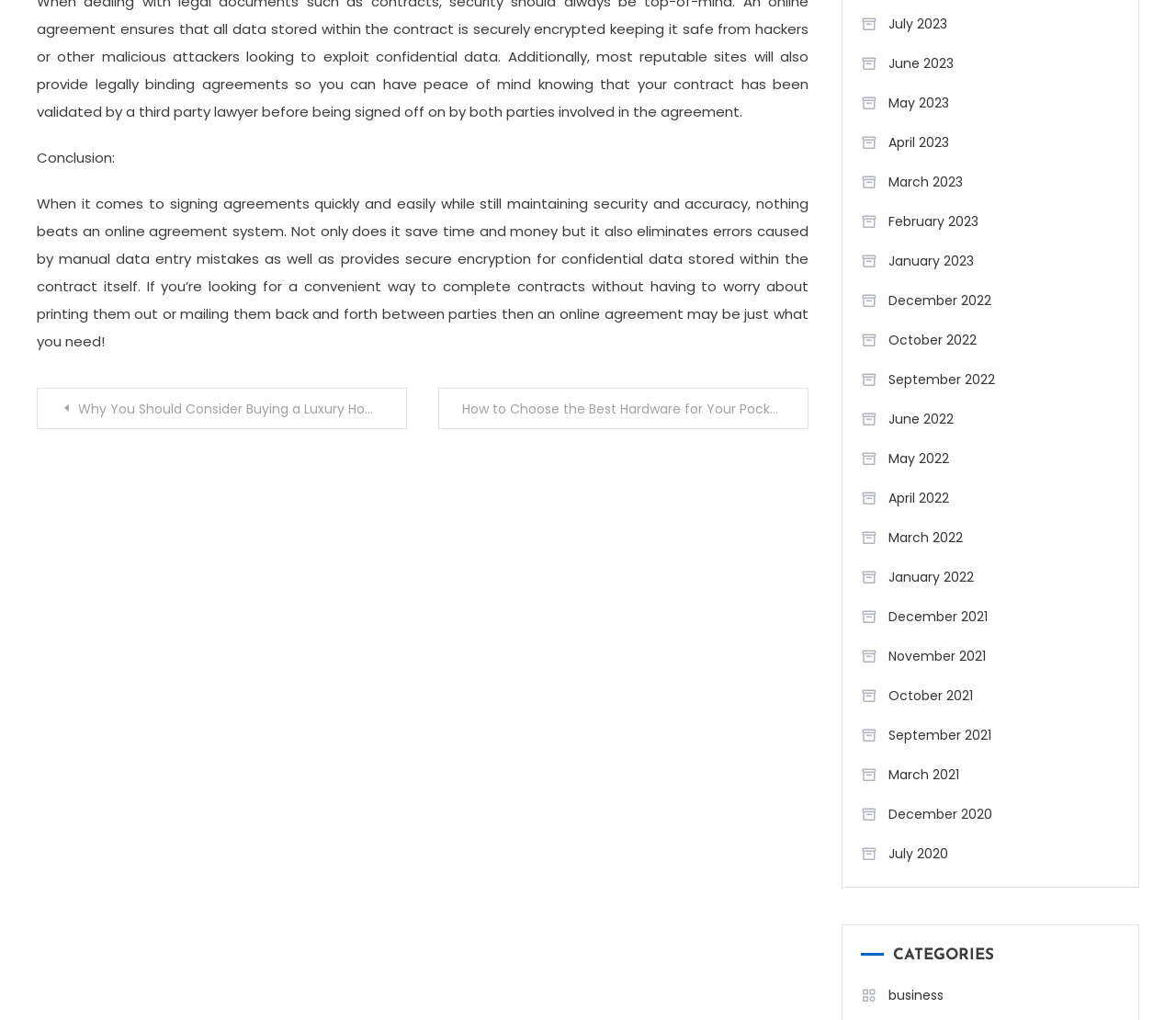Please identify the bounding box coordinates of the element's region that needs to be clicked to fulfill the following instruction: "View 'Why You Should Consider Buying a Luxury Home' post". The bounding box coordinates should consist of four float numbers between 0 and 1, i.e., [left, top, right, bottom].

[0.031, 0.38, 0.346, 0.421]